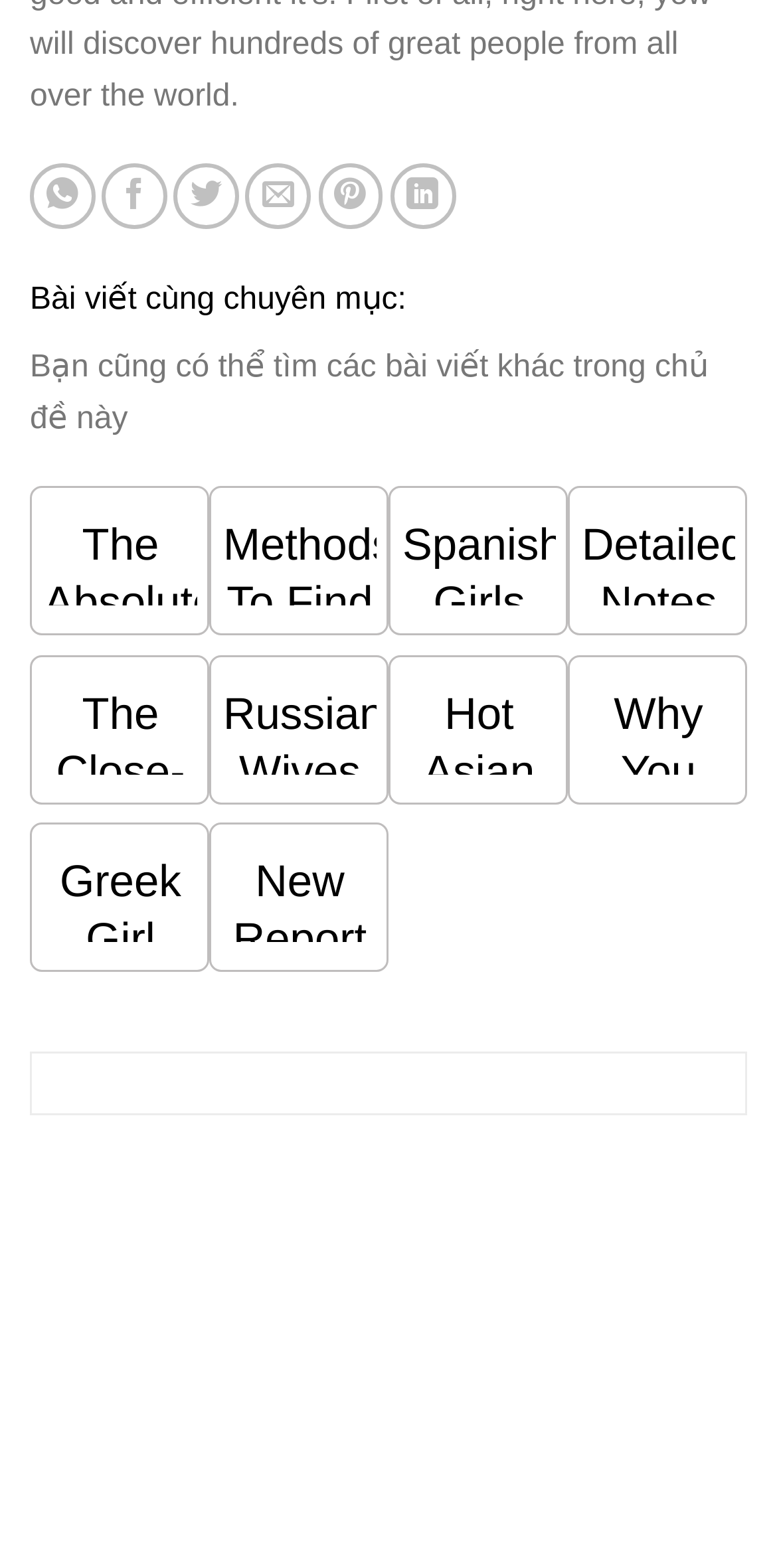Please locate the bounding box coordinates of the region I need to click to follow this instruction: "Read article about Indonesian Girl".

[0.287, 0.329, 0.485, 0.477]